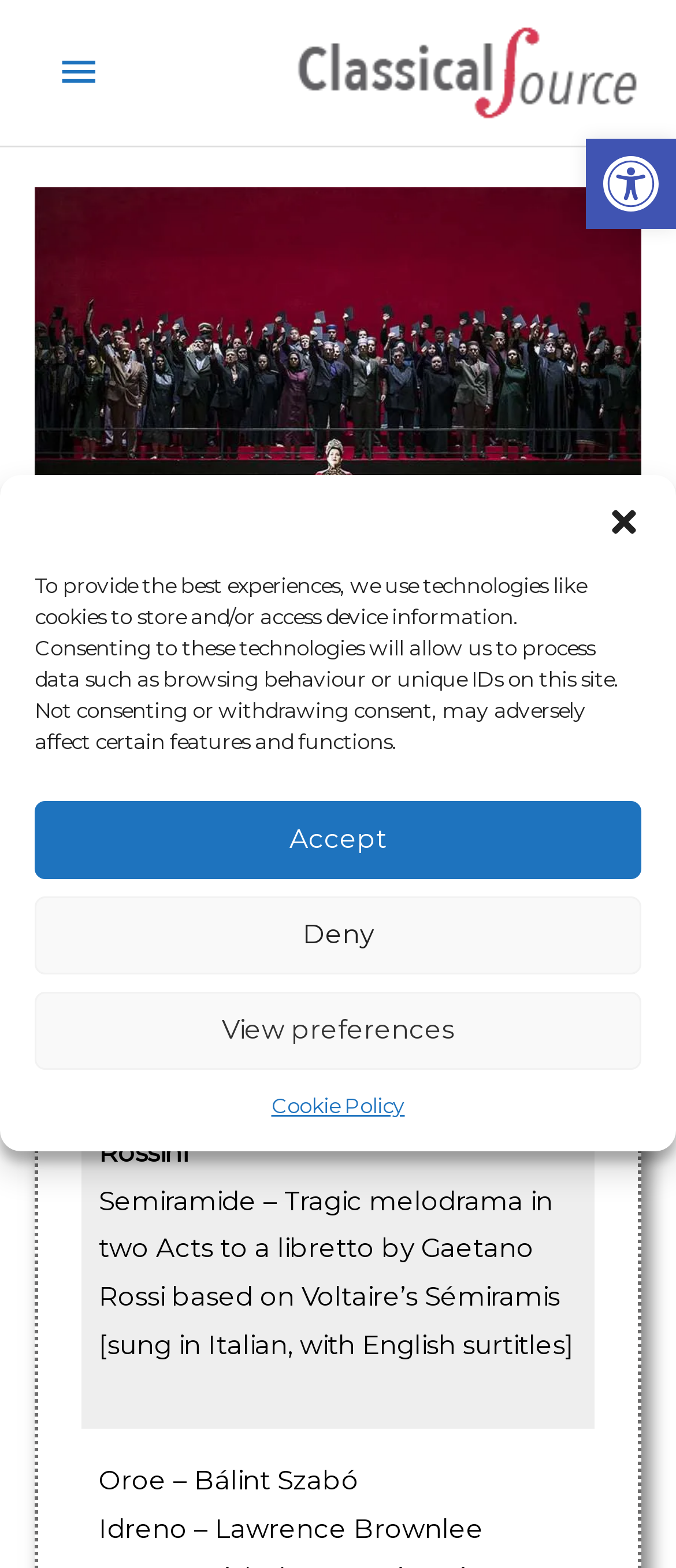Who is the conductor of Semiramide?
Provide a detailed answer to the question, using the image to inform your response.

I found the answer by looking at the main content of the webpage, where it mentions 'The Royal Opera – Rossini’s Semiramide – Joyce DiDonato, Lawrence Brownlee, Daniela Barcellona; directed by David Alden; conducted by Antonio Pappano'.